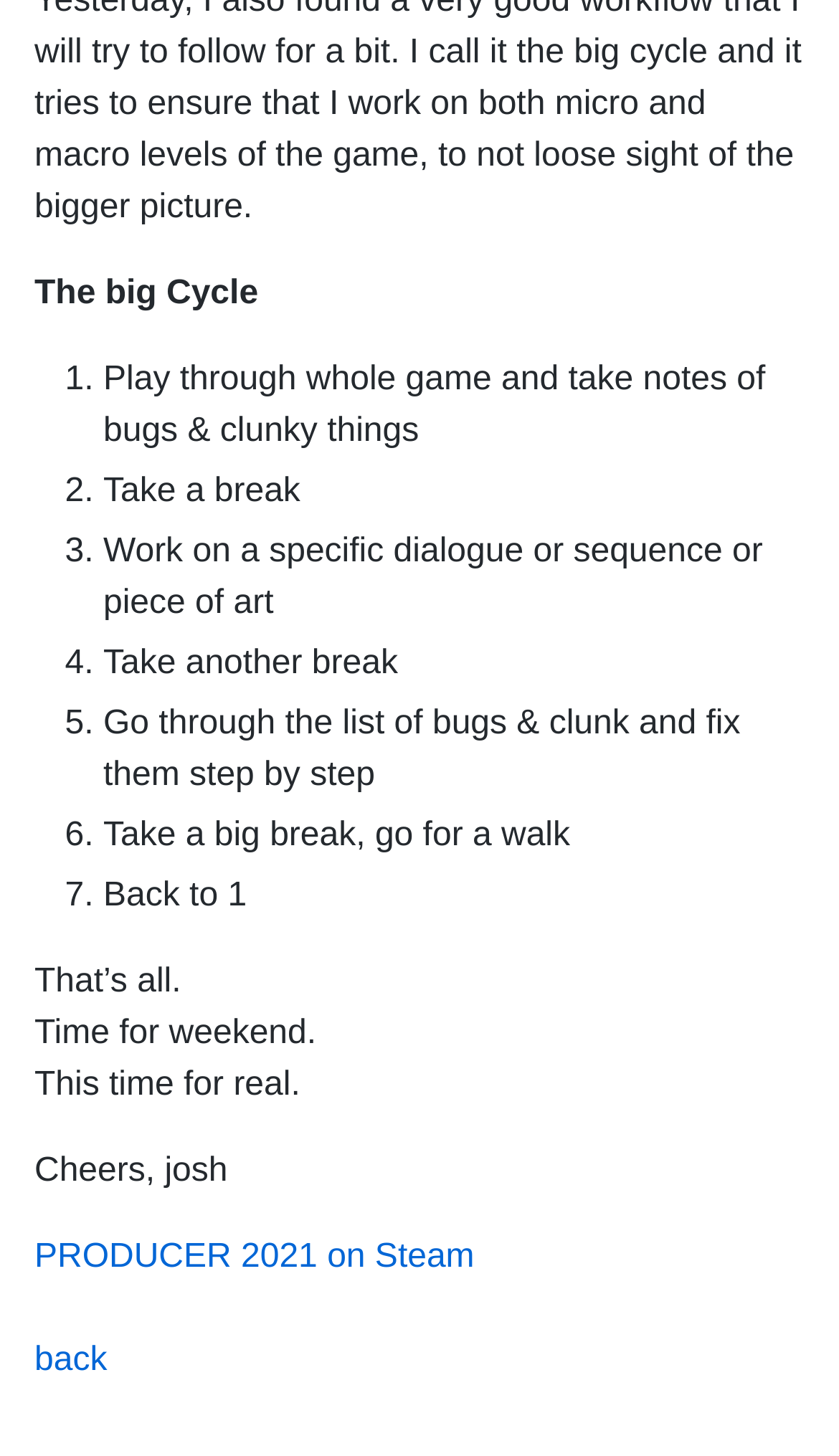What is the title of the cycle?
Answer the question with a single word or phrase by looking at the picture.

The big Cycle